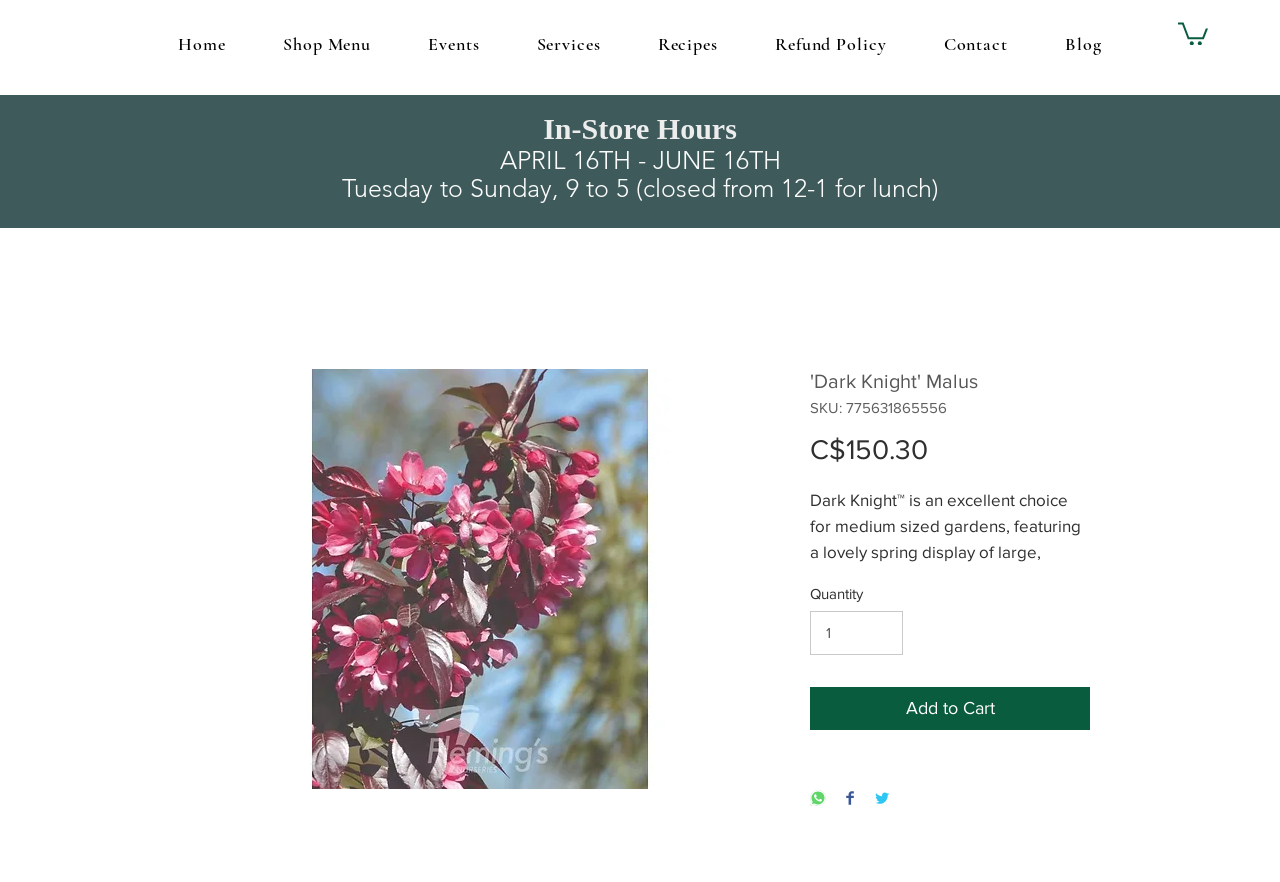Identify the bounding box coordinates for the region of the element that should be clicked to carry out the instruction: "Click the 'Share on WhatsApp' button". The bounding box coordinates should be four float numbers between 0 and 1, i.e., [left, top, right, bottom].

[0.633, 0.895, 0.645, 0.917]